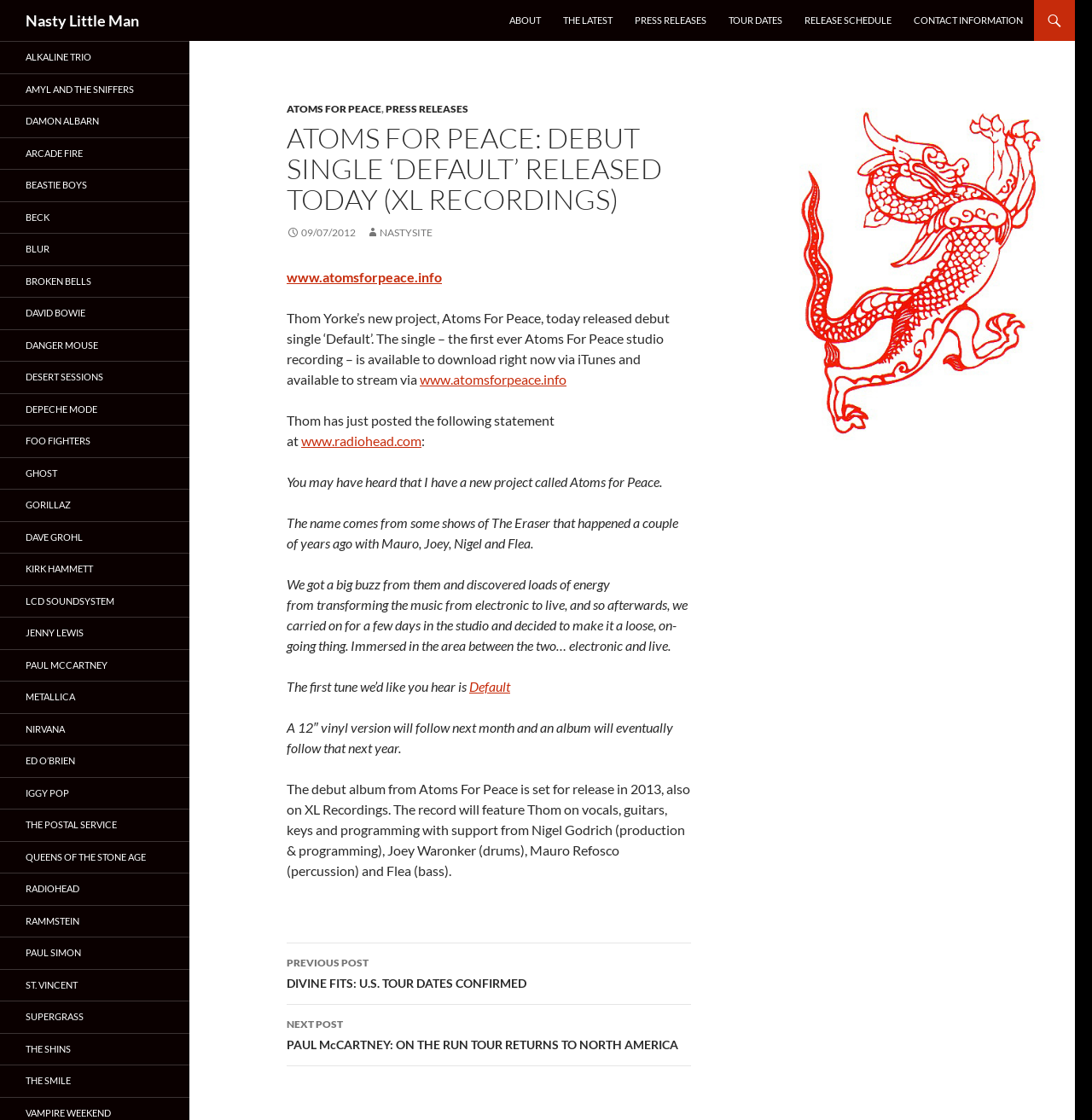Please identify the primary heading on the webpage and return its text.

Nasty Little Man